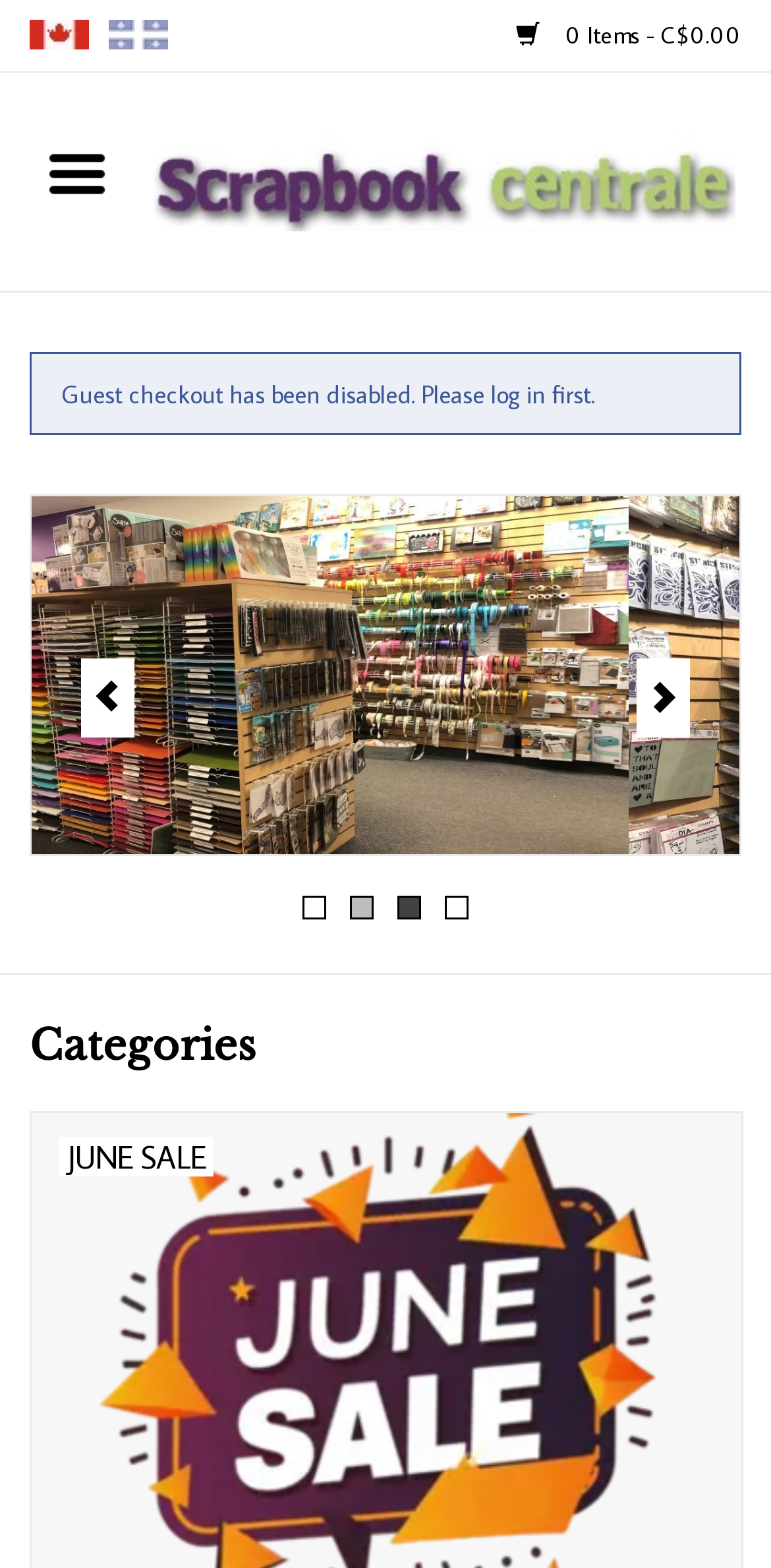Please find the bounding box coordinates of the element that you should click to achieve the following instruction: "View Cart". The coordinates should be presented as four float numbers between 0 and 1: [left, top, right, bottom].

[0.618, 0.013, 0.962, 0.032]